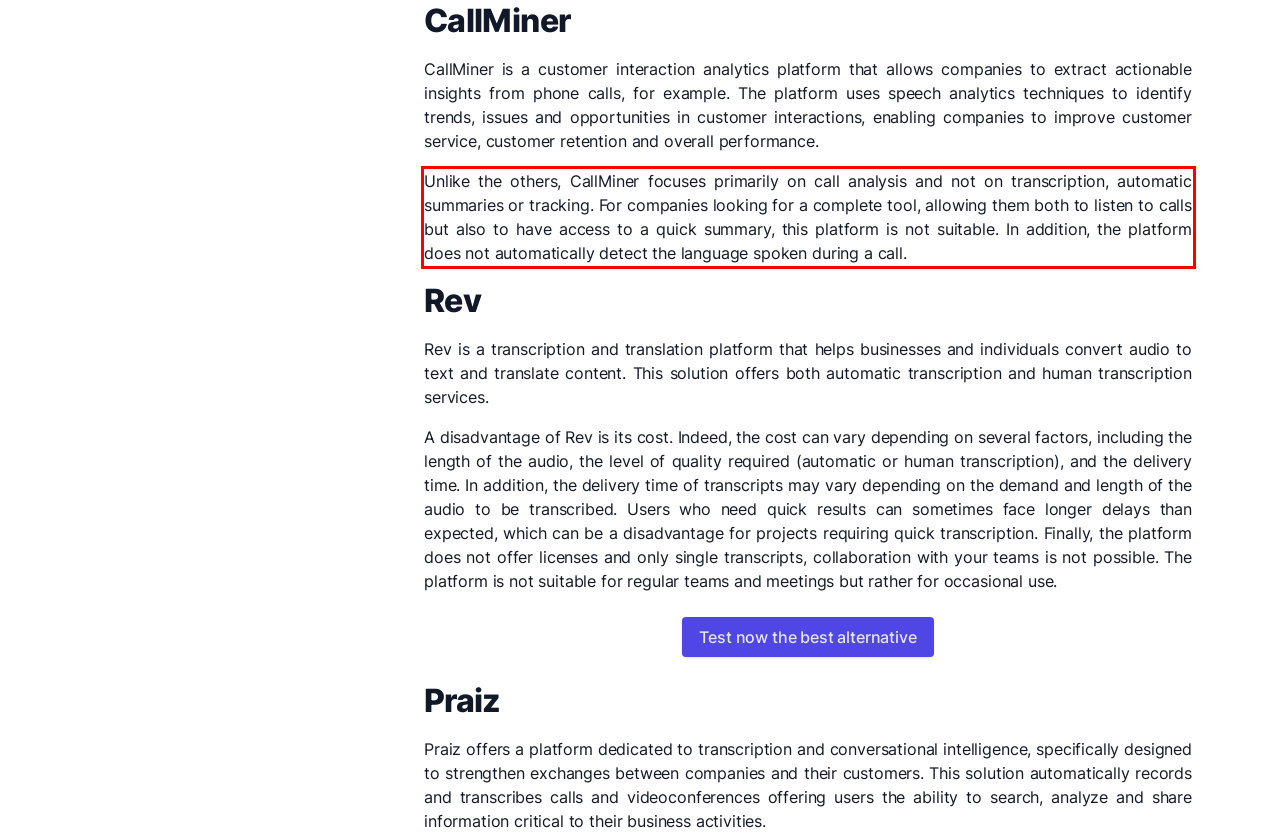You have a screenshot of a webpage with a red bounding box. Use OCR to generate the text contained within this red rectangle.

Unlike the others, CallMiner focuses primarily on call analysis and not on transcription, automatic summaries or tracking. For companies looking for a complete tool, allowing them both to listen to calls but also to have access to a quick summary, this platform is not suitable. In addition, the platform does not automatically detect the language spoken during a call.